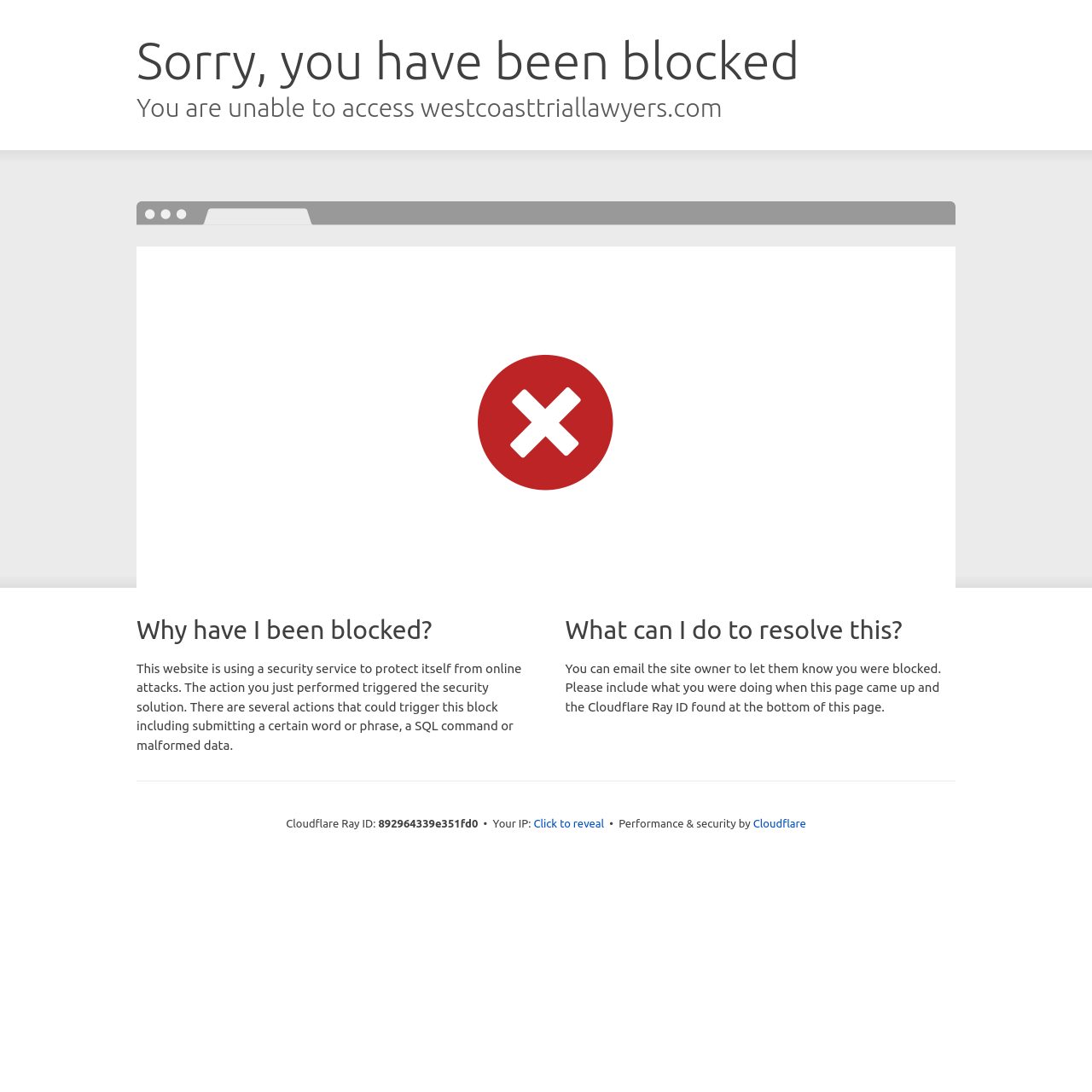Return the bounding box coordinates of the UI element that corresponds to this description: "Cloudflare". The coordinates must be given as four float numbers in the range of 0 and 1, [left, top, right, bottom].

[0.69, 0.749, 0.738, 0.76]